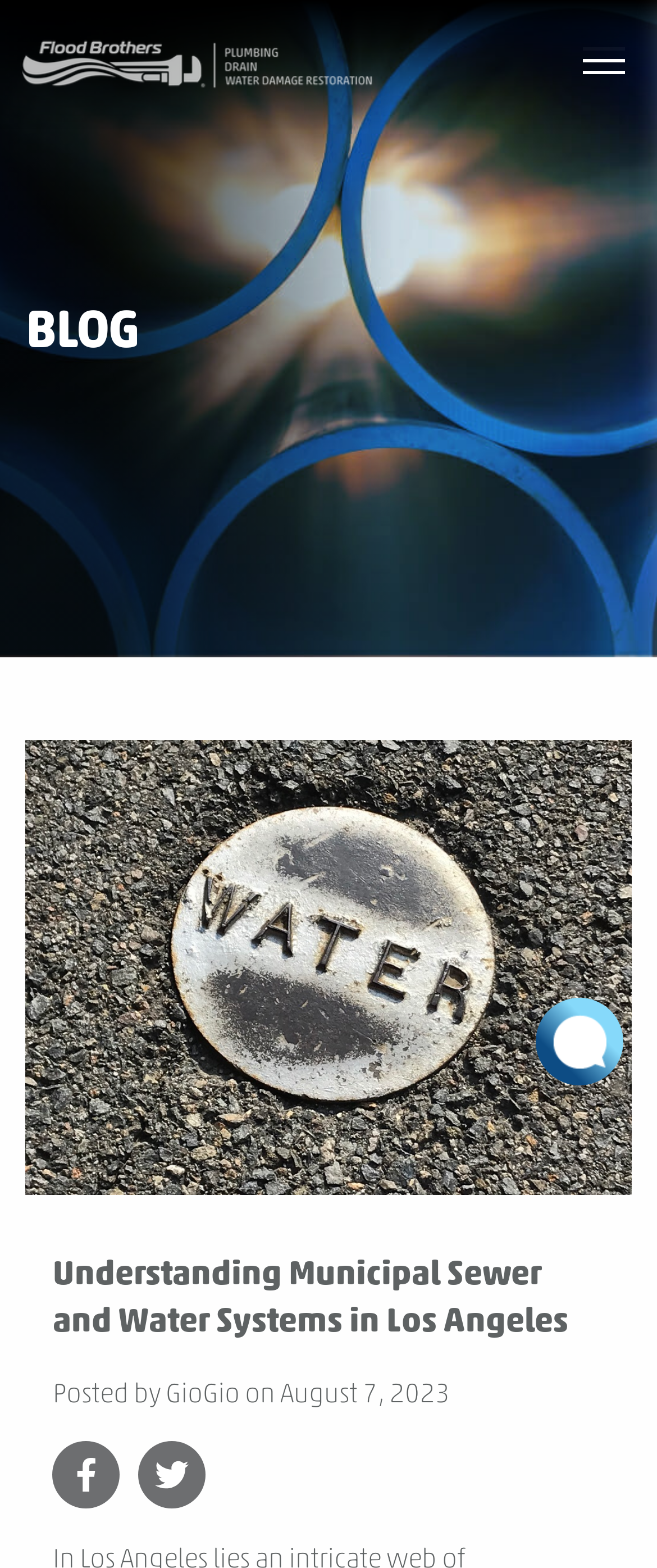Give a concise answer using one word or a phrase to the following question:
What is the purpose of the button at the bottom right?

Chat Button